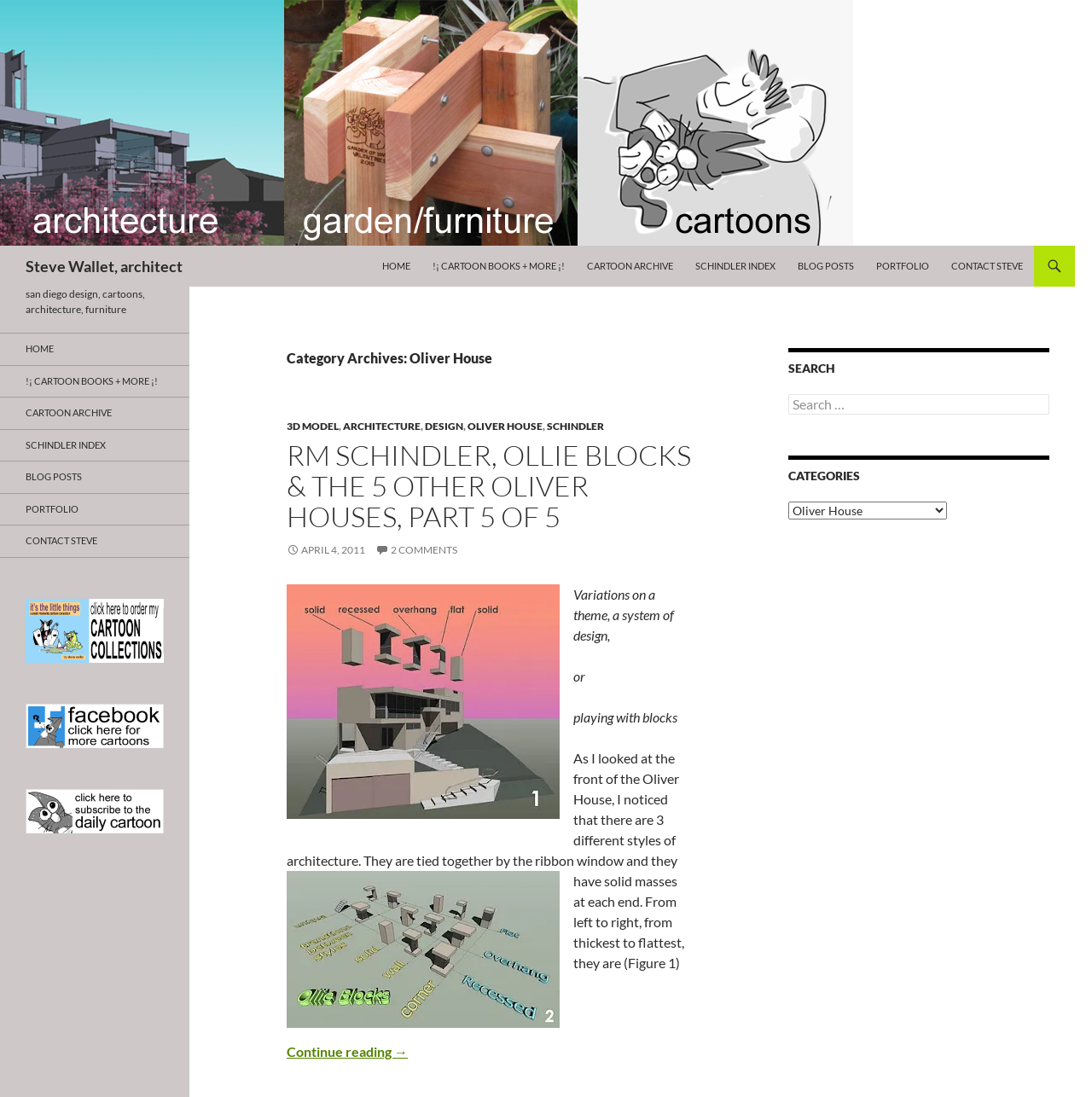What is the category of the current post? Refer to the image and provide a one-word or short phrase answer.

Oliver House